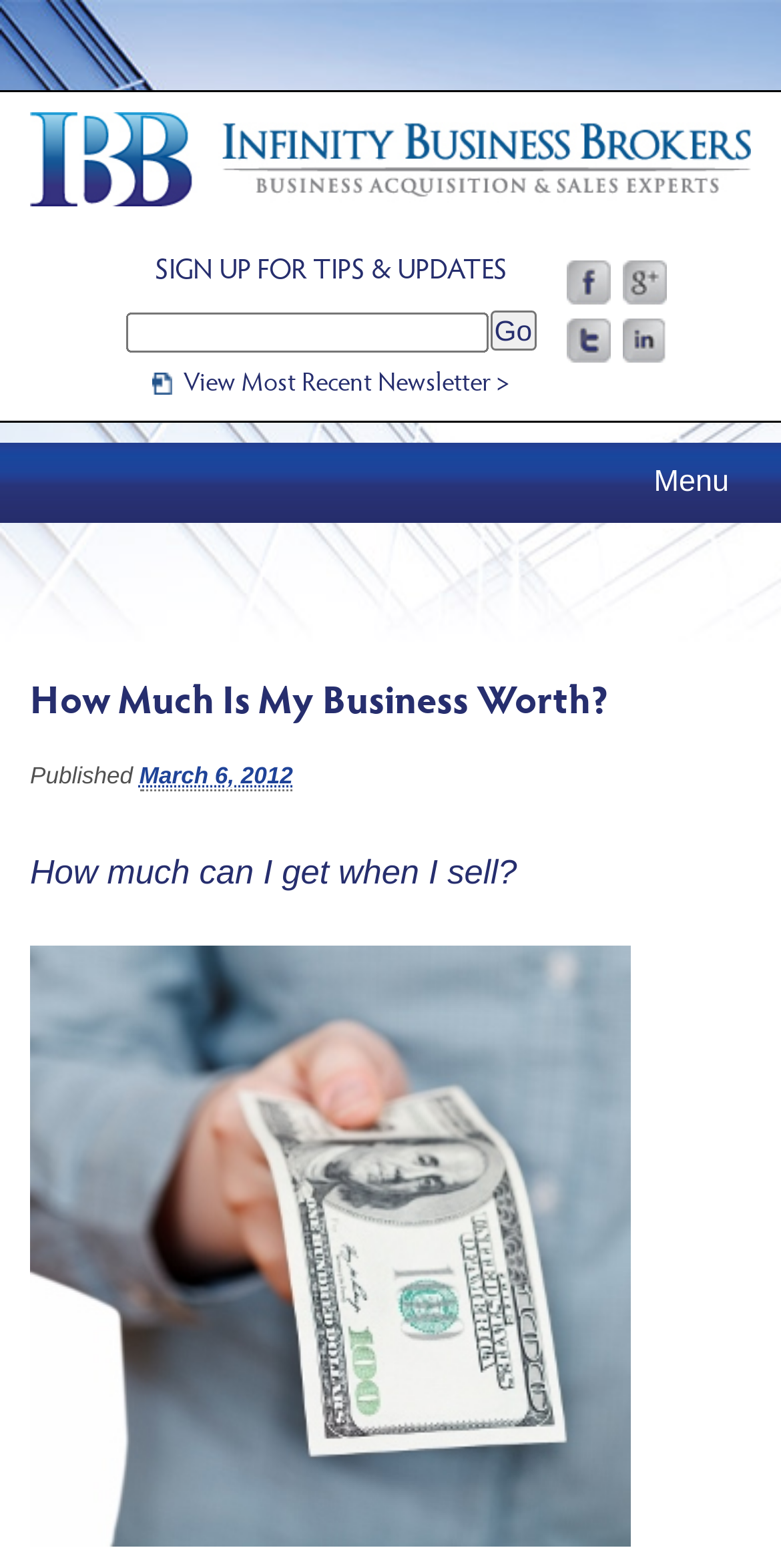Explain the webpage's design and content in an elaborate manner.

This webpage is about determining the worth of a business, with the main title "How Much Is My Business Worth?" at the top. Below the title, there is a link to "Florida Business Exchange" accompanied by an image, which takes up most of the top section of the page.

On the left side, there is a section with a heading "SIGN UP FOR TIPS & UPDATES" and a text box below it, where users can input their information. Next to this section, there is a table with two rows, the first row containing a cell with a blank space, and the second row containing a cell with a "Go" button.

On the right side, there are several social media links, including Google Plus, LinkedIn, Facebook, and Twitter, arranged vertically. Below these links, there is a "Menu" button.

Further down the page, there is a section dedicated to a newsletter, with a link to view the most recent newsletter, accompanied by a "pdf" image. Below this section, there is a heading "How Much Is My Business Worth?" which is also a link, followed by the publication date "March 6, 2012".

The main content of the page starts with a heading "How much can I get when I sell?" followed by a brief paragraph of text. There is also a link to an unknown destination at the bottom of the page.